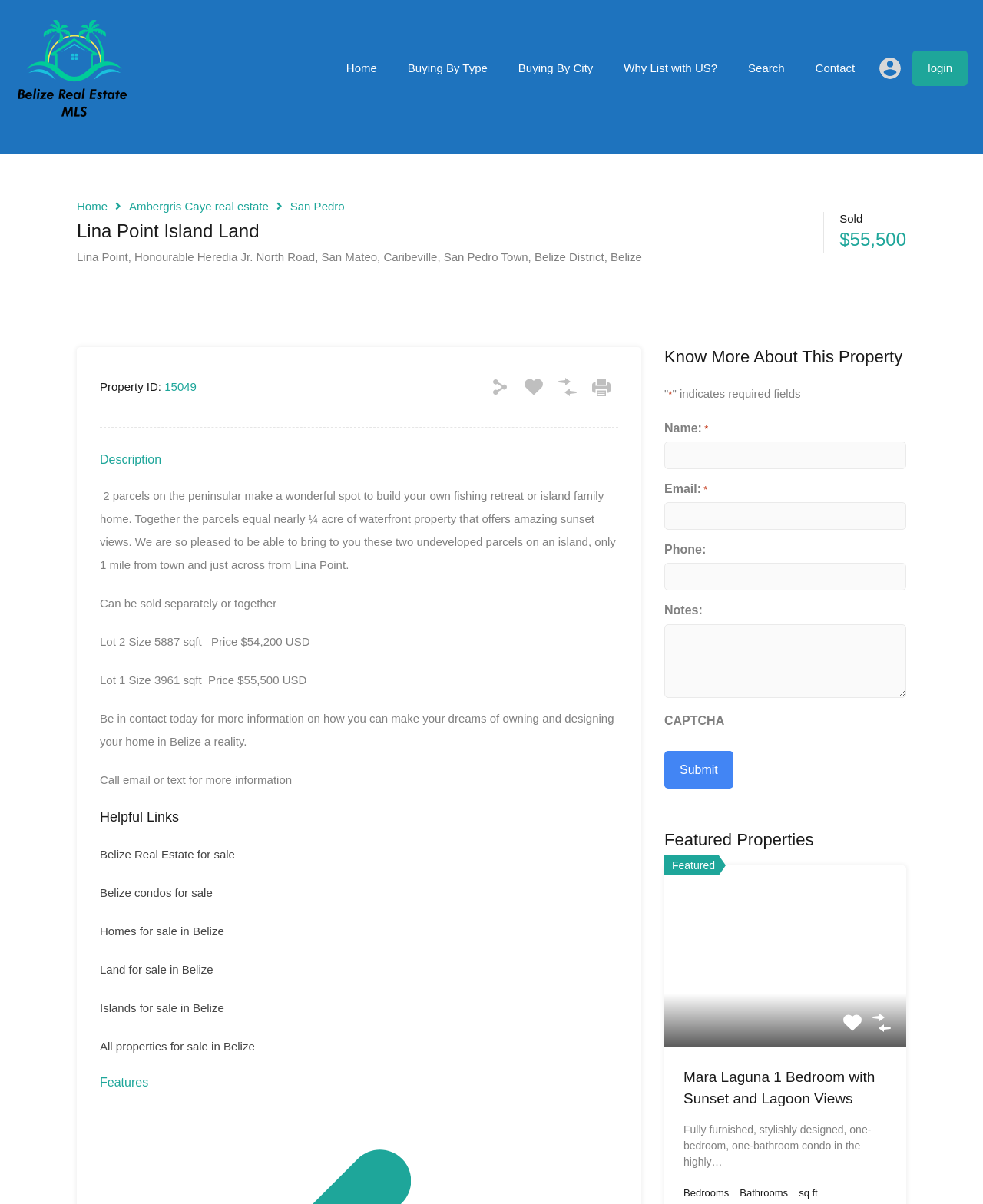Give a short answer using one word or phrase for the question:
What is the price of Lot 1?

$55,500